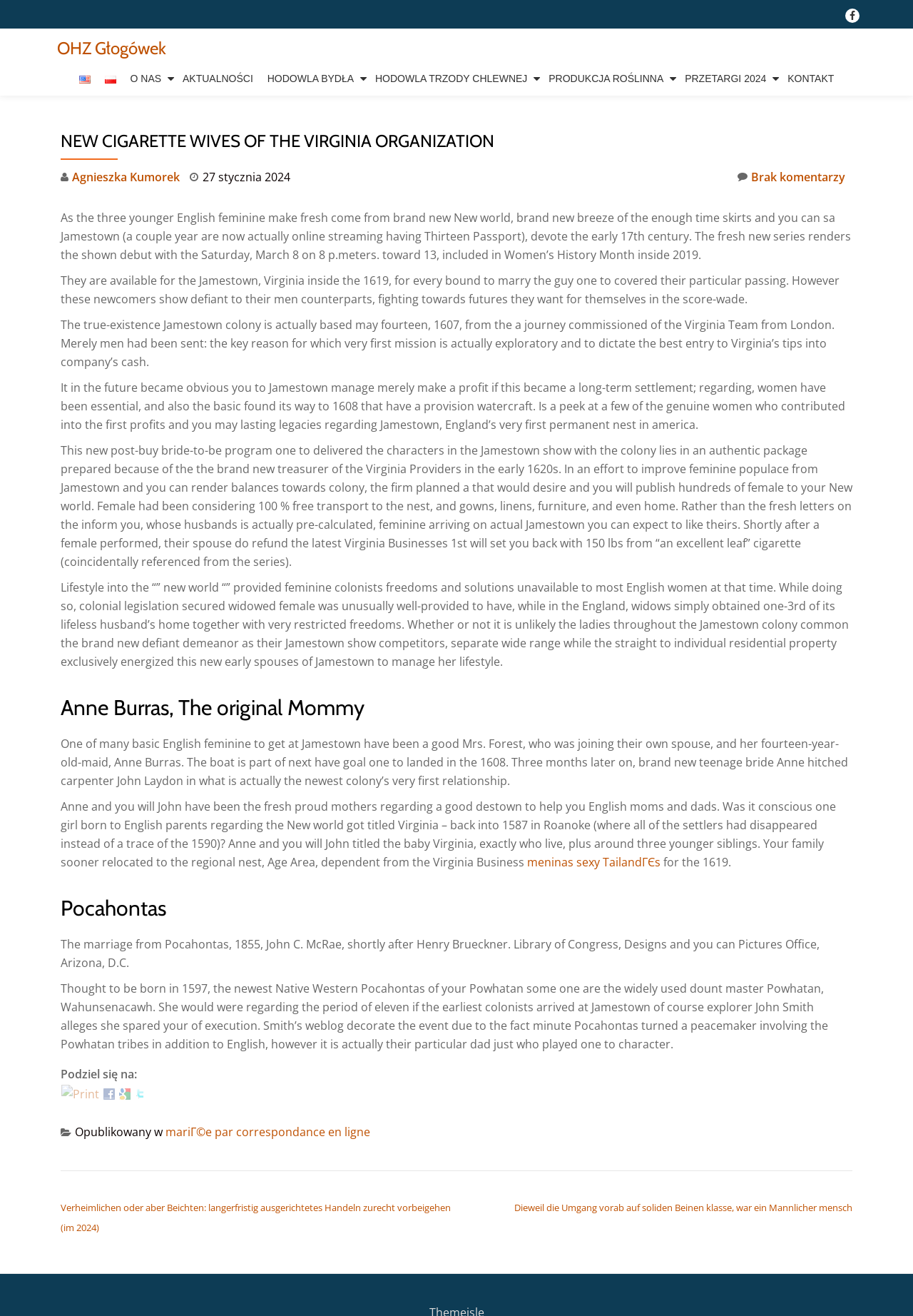Please find the bounding box coordinates in the format (top-left x, top-left y, bottom-right x, bottom-right y) for the given element description. Ensure the coordinates are floating point numbers between 0 and 1. Description: mariГ©e par correspondance en ligne

[0.181, 0.915, 0.405, 0.927]